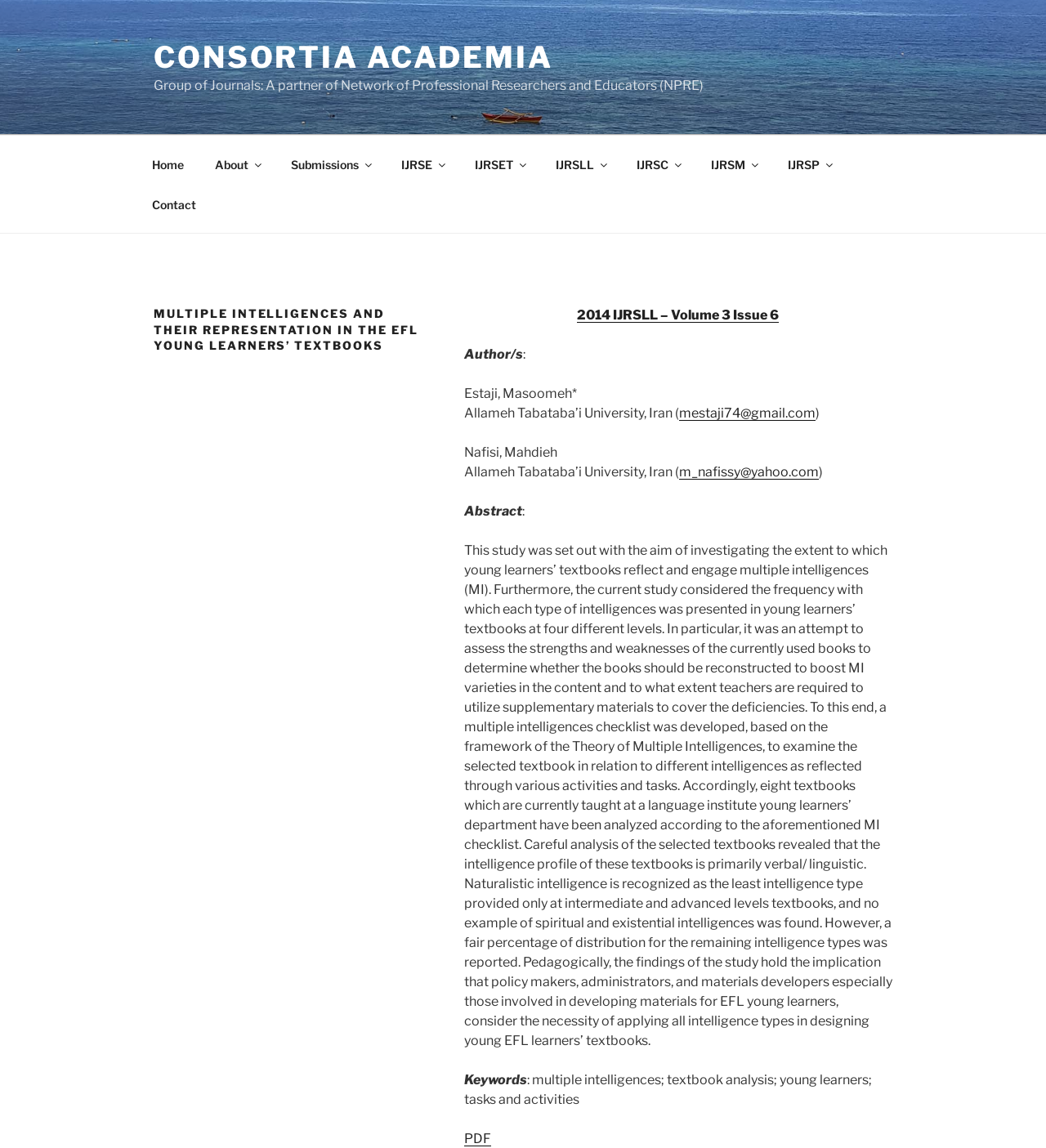Respond to the following question using a concise word or phrase: 
What is the title of the article?

Multiple intelligences and their representation in the EFL young learners’ textbooks